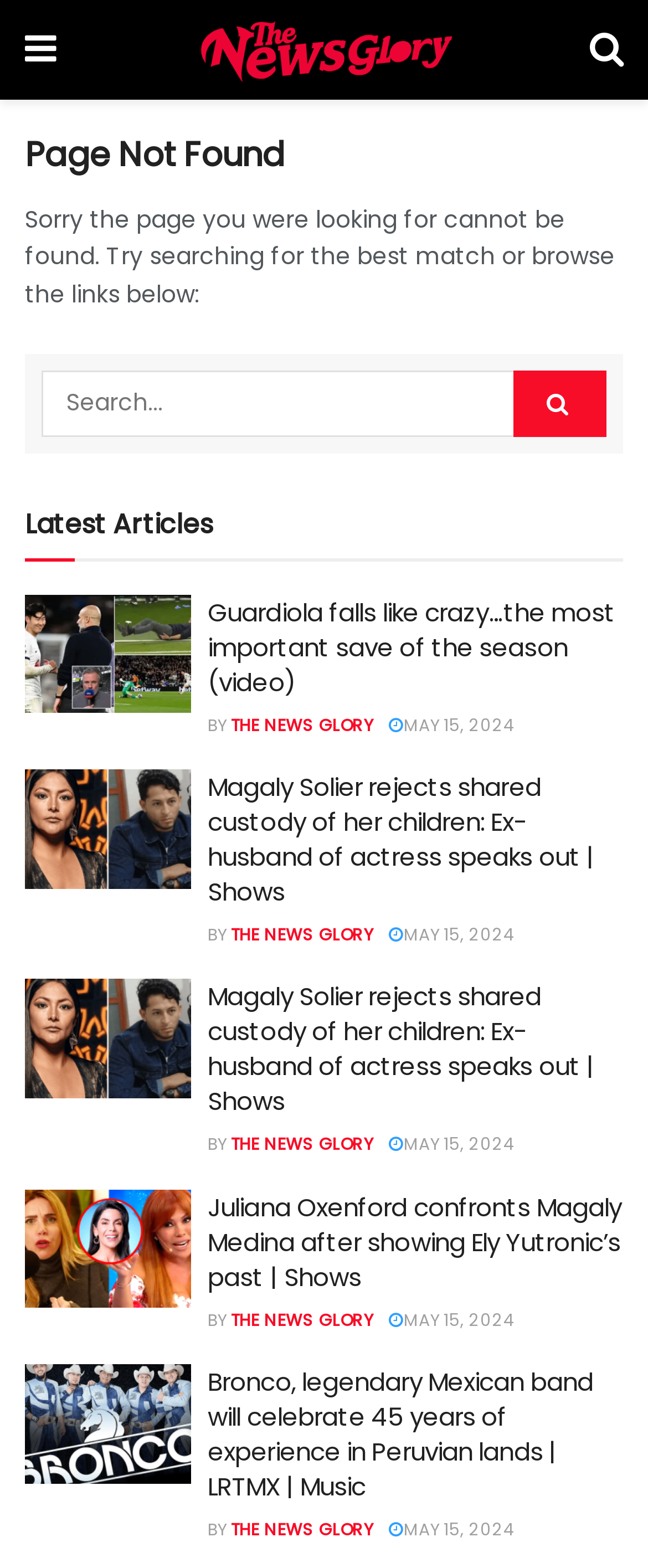Identify the bounding box coordinates of the region that needs to be clicked to carry out this instruction: "Check the news from May 15, 2024". Provide these coordinates as four float numbers ranging from 0 to 1, i.e., [left, top, right, bottom].

[0.6, 0.454, 0.792, 0.47]